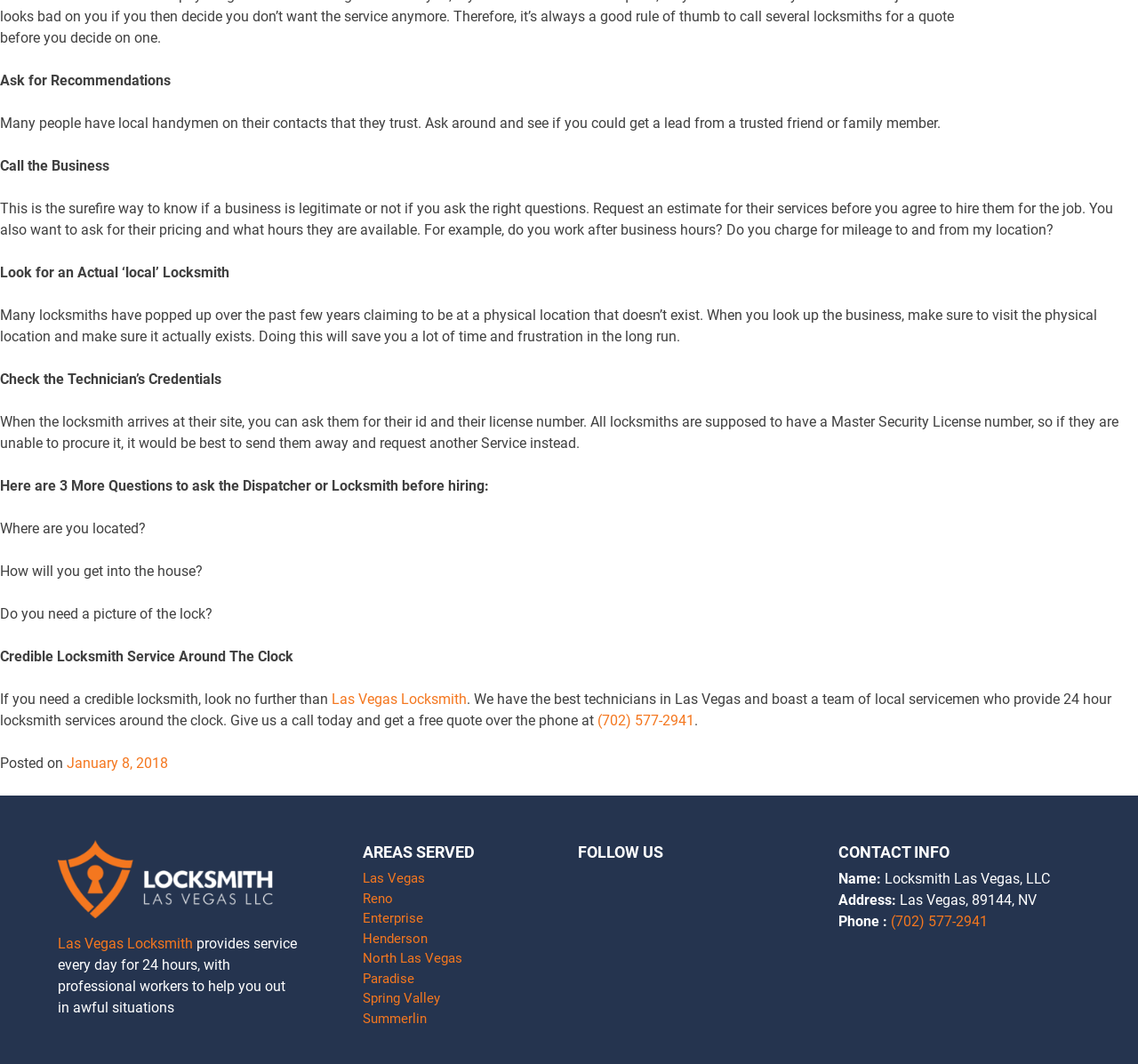What is the name of the locksmith service mentioned on the webpage?
Using the details shown in the screenshot, provide a comprehensive answer to the question.

The webpage mentions Las Vegas Locksmith as a credible locksmith service that provides 24 hour locksmith services around the clock.